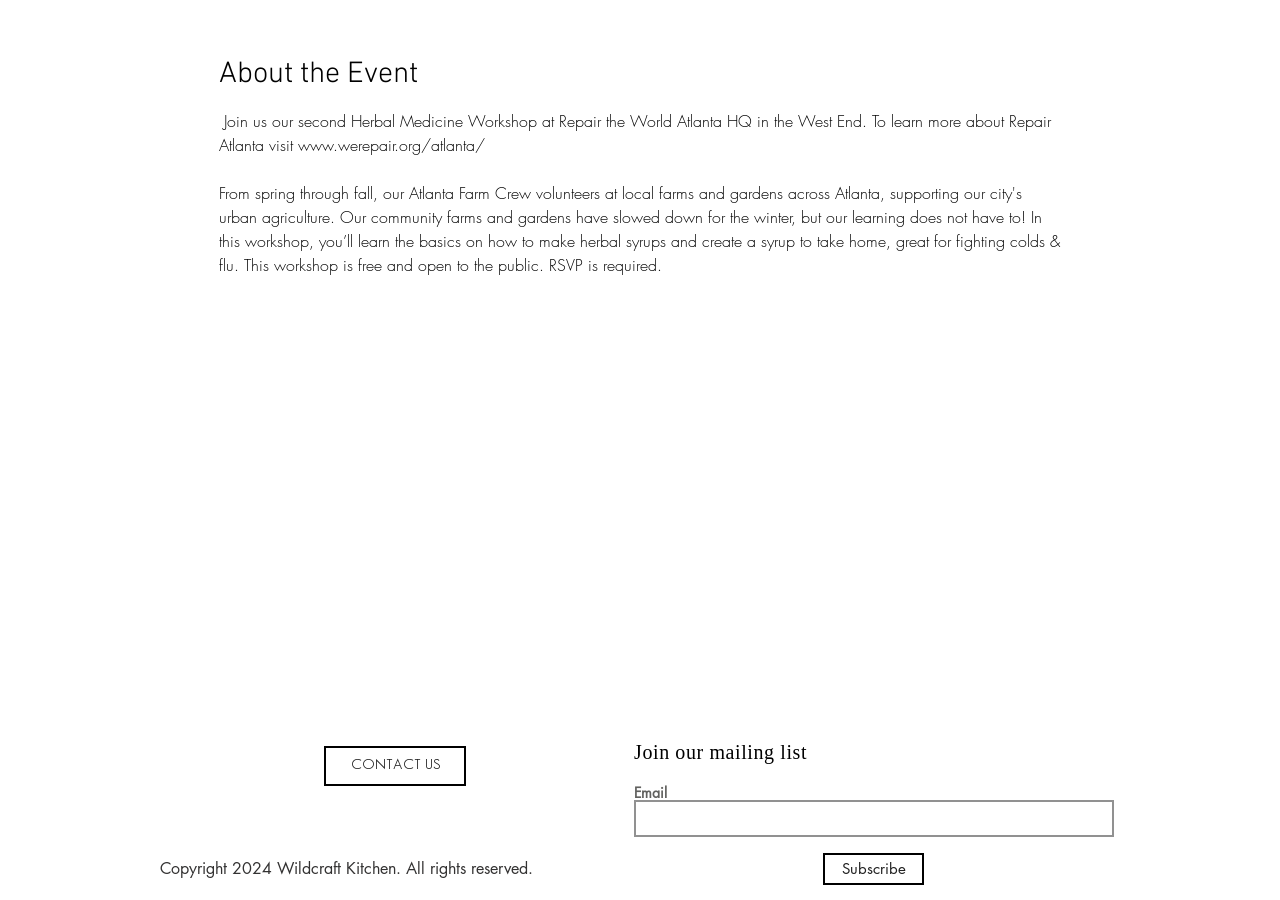Respond to the following question with a brief word or phrase:
What social media platforms are available?

Facebook, Instagram